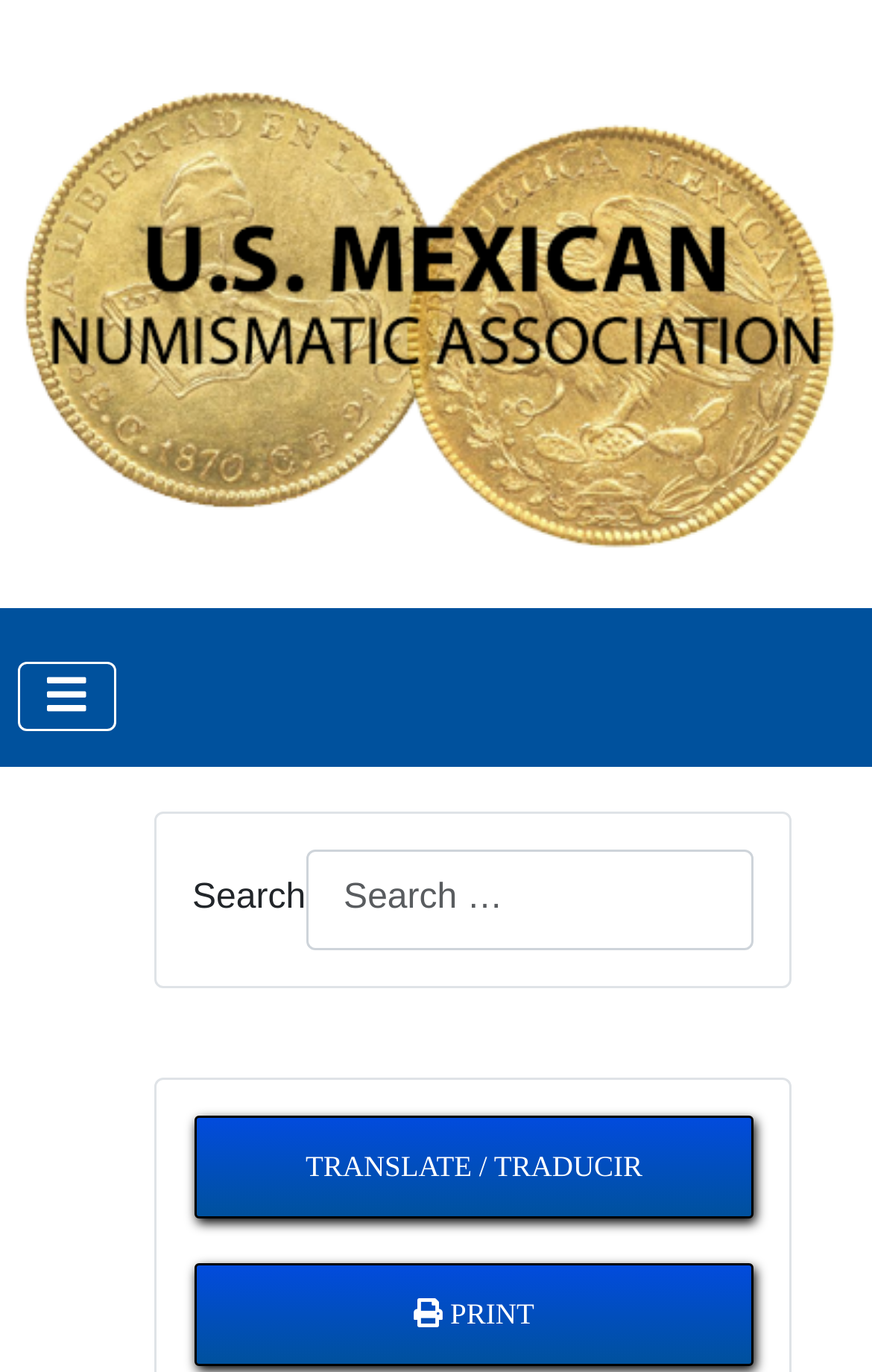Describe all the key features of the webpage in detail.

The webpage is about Paper Money of Mexico. At the top, there is a link with the same title, "Paper Money of Mexico", which is positioned near the top-left corner of the page. Below the link, there is an image with the same title, taking up a significant portion of the top section of the page.

To the right of the image, there is a navigation menu labeled "Main Menu" with a toggle button to expand or collapse it. The menu is positioned roughly in the middle of the top section of the page.

Further down the page, there is a search bar with a label "Search" and a combobox to input search queries. The search bar is located near the top-right corner of the page. Above the search bar, there is a status indicator that provides feedback on the search input.

Below the search bar, there are two static text elements, one labeled "TRANSLATE / TRADUCIR" and another labeled "PRINT", positioned near the bottom-right corner of the page.